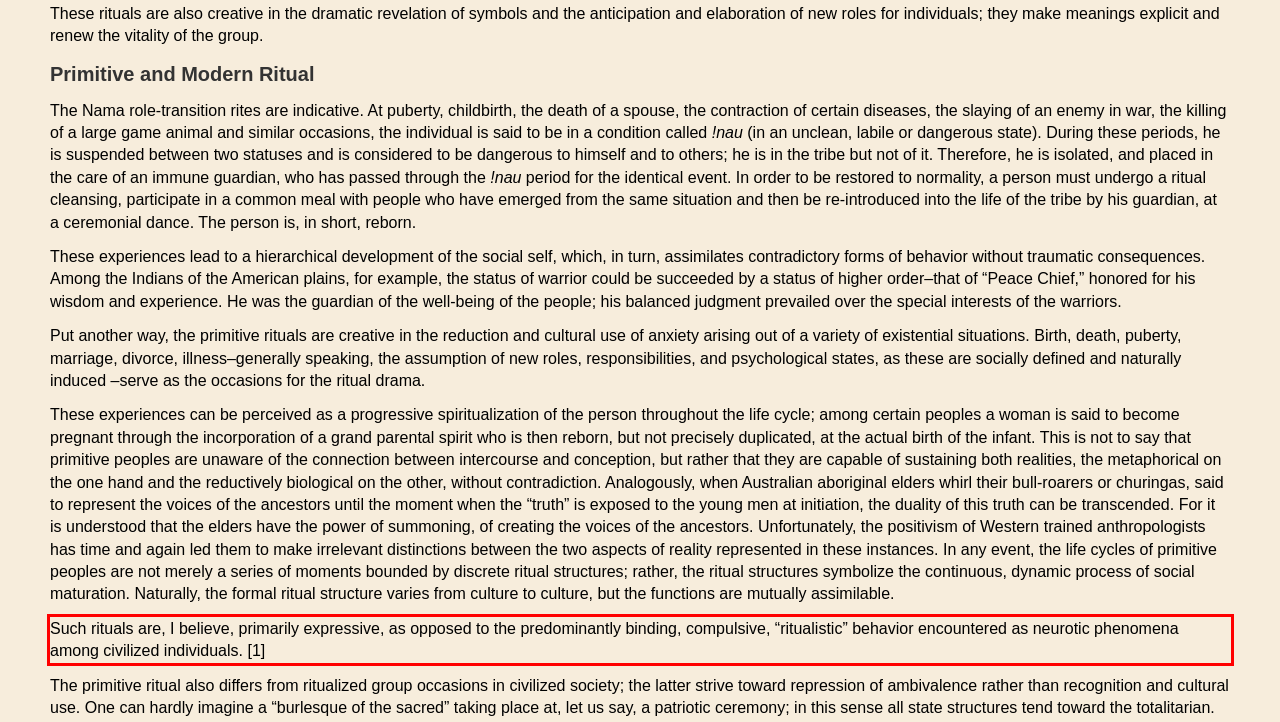Inspect the webpage screenshot that has a red bounding box and use OCR technology to read and display the text inside the red bounding box.

Such rituals are, I believe, primarily expressive, as opposed to the predominantly binding, compulsive, “ritualistic” behavior encountered as neurotic phenomena among civilized individuals. [1]